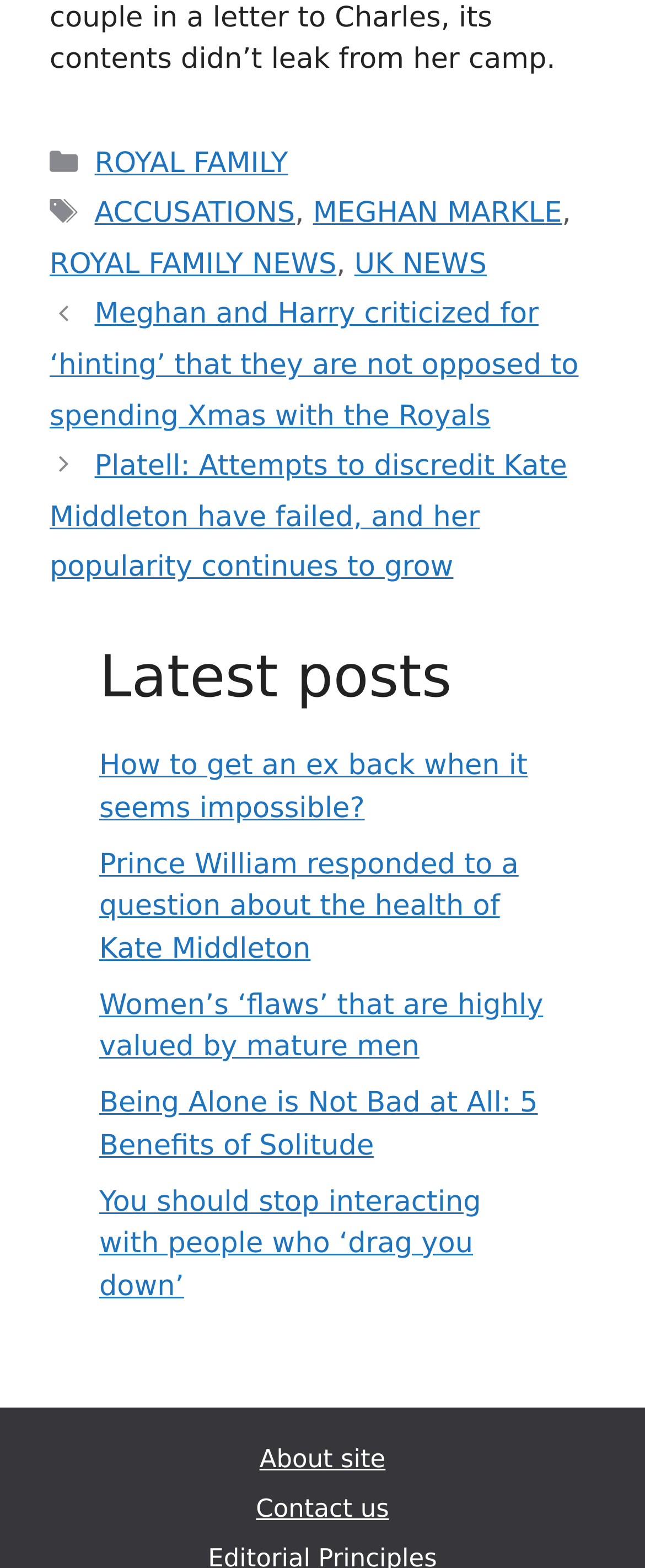Can you determine the bounding box coordinates of the area that needs to be clicked to fulfill the following instruction: "View the 'Latest posts'"?

[0.154, 0.41, 0.846, 0.455]